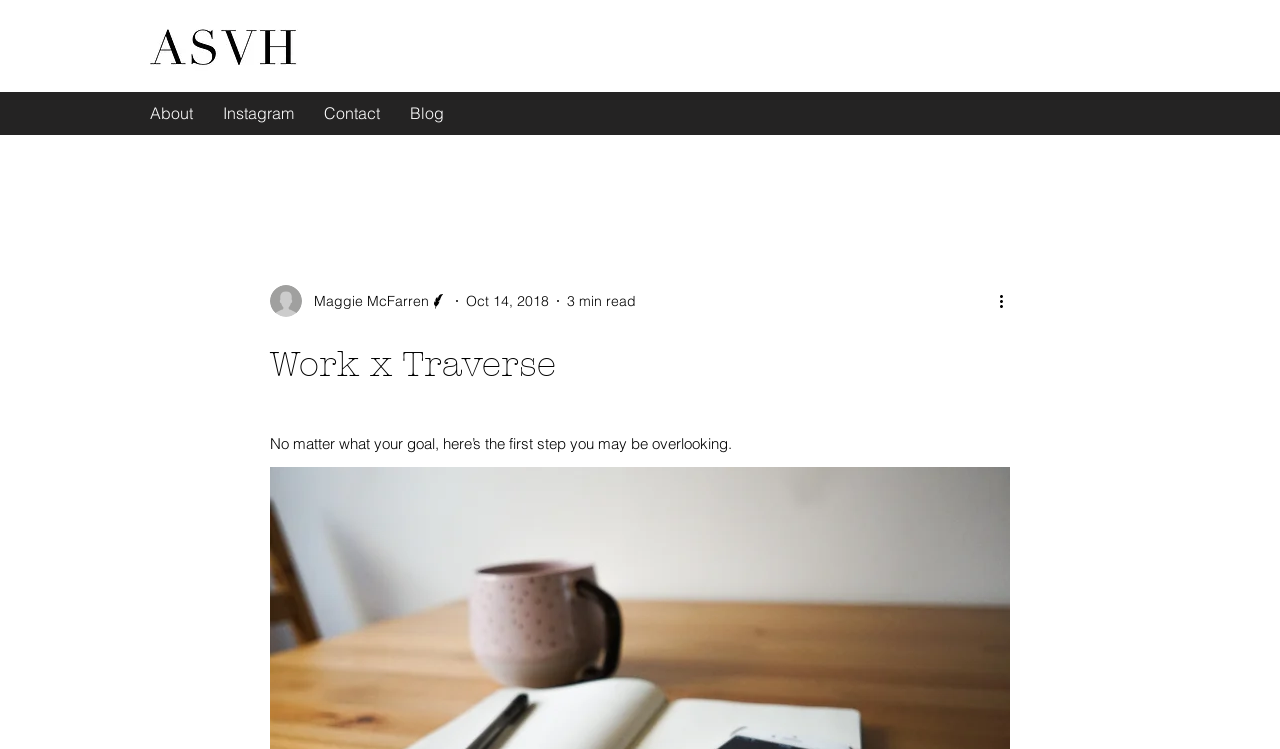Use a single word or phrase to answer the question:
What is the date of the article?

Oct 14, 2018